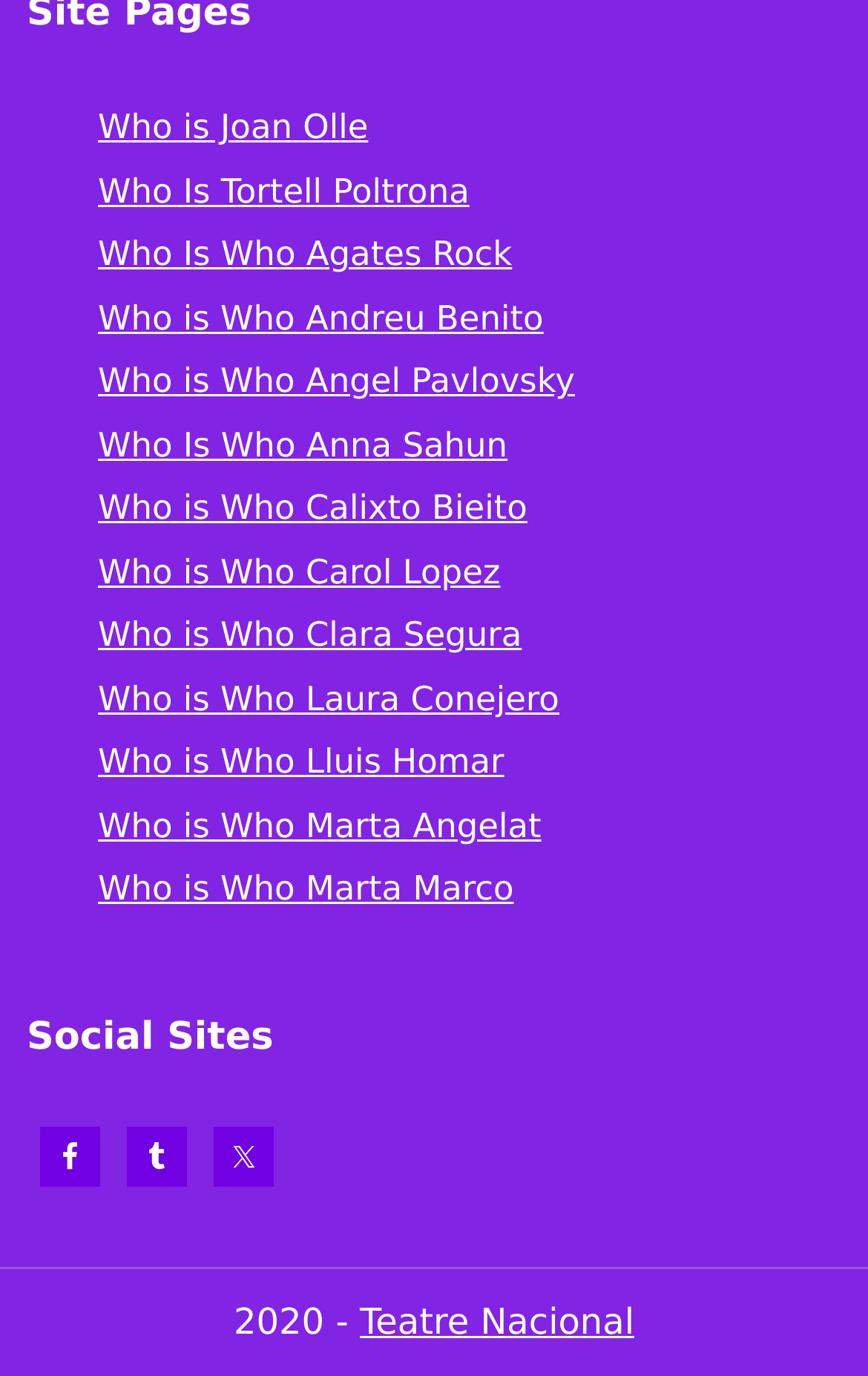Refer to the image and provide an in-depth answer to the question:
How many social media links are there?

There are three links under the 'Social Sites' heading, which are Facebook, Tumblr, and Twitter, each with an accompanying image.